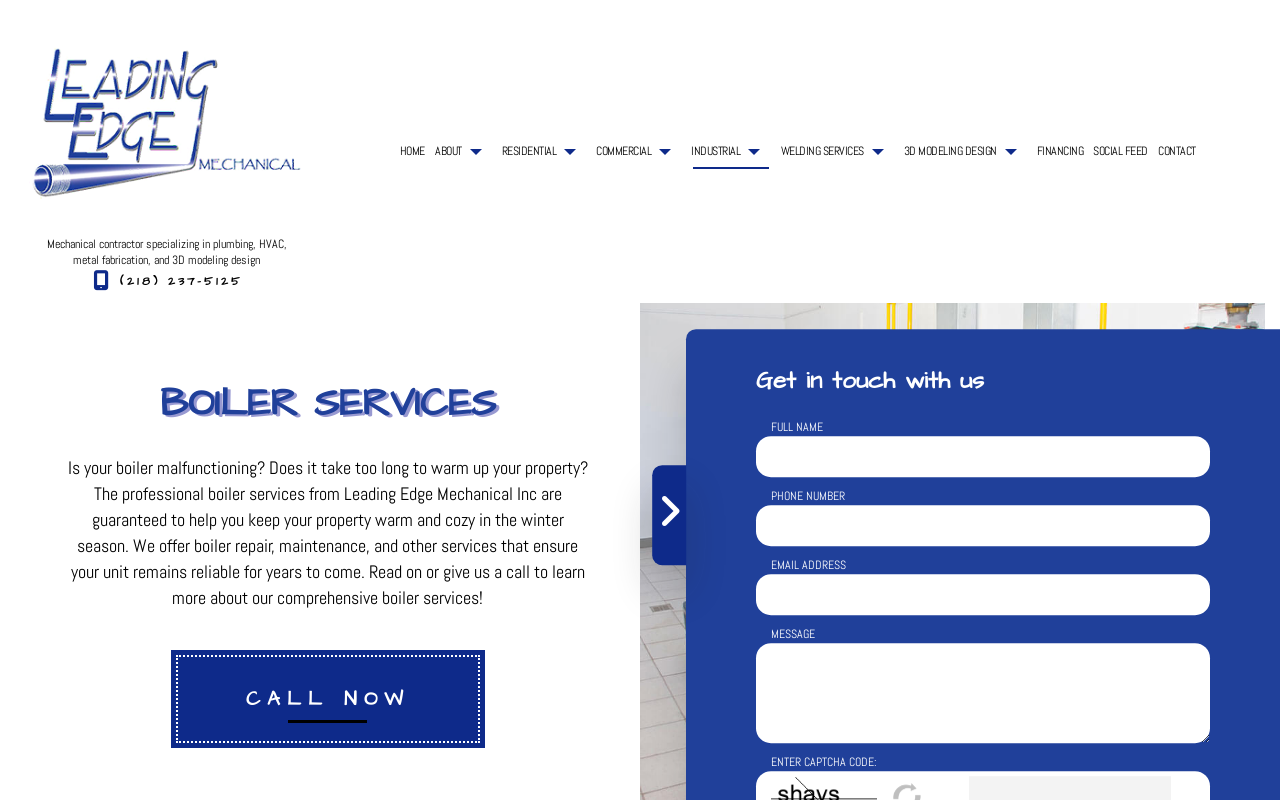Give a succinct answer to this question in a single word or phrase: 
How can I contact the company?

By phone or through the contact form